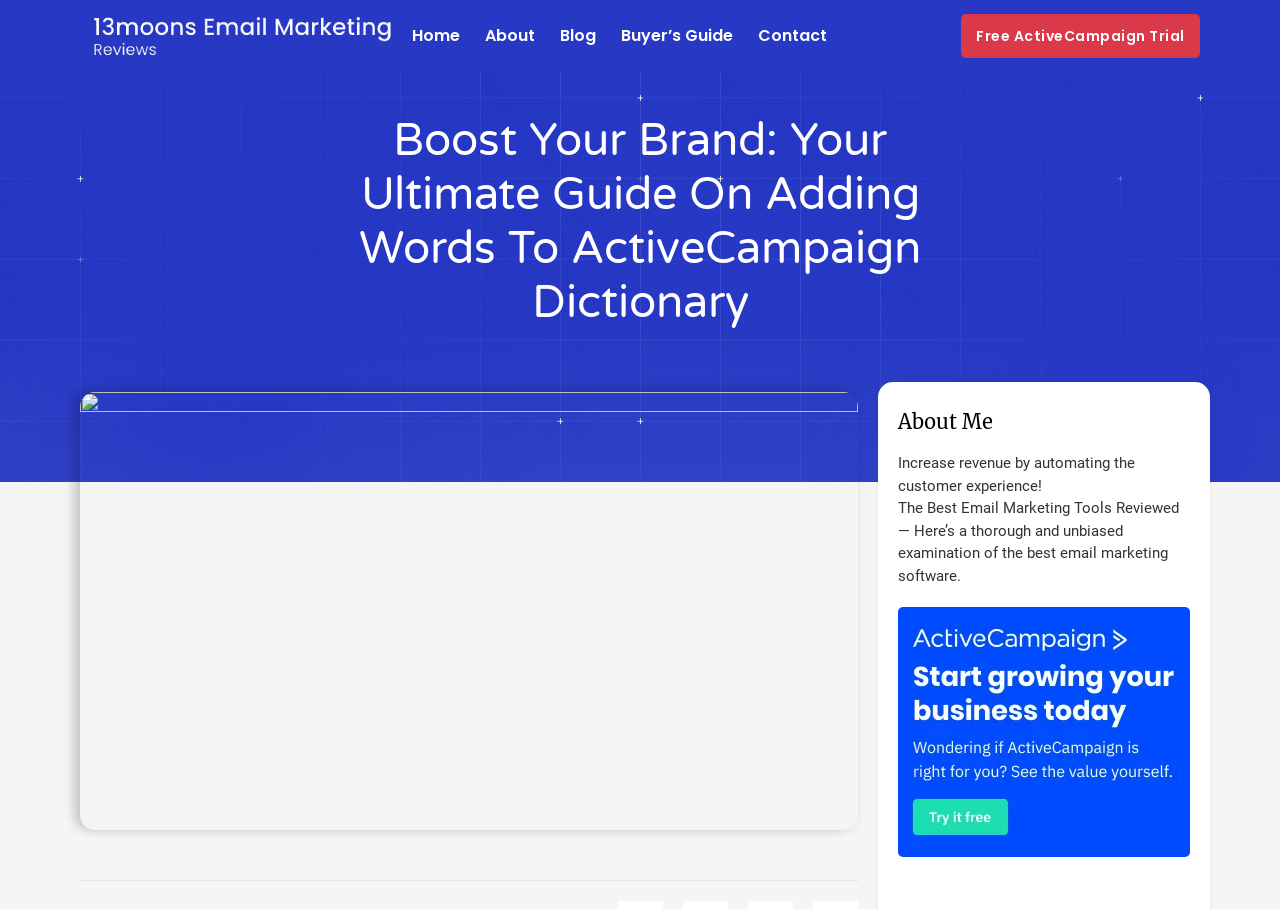How many navigation links are there?
Please provide a comprehensive answer based on the details in the screenshot.

I counted the number of links in the top navigation bar, which are 'Home', 'About', 'Blog', 'Buyer’s Guide', and 'Contact', totaling 5 links.